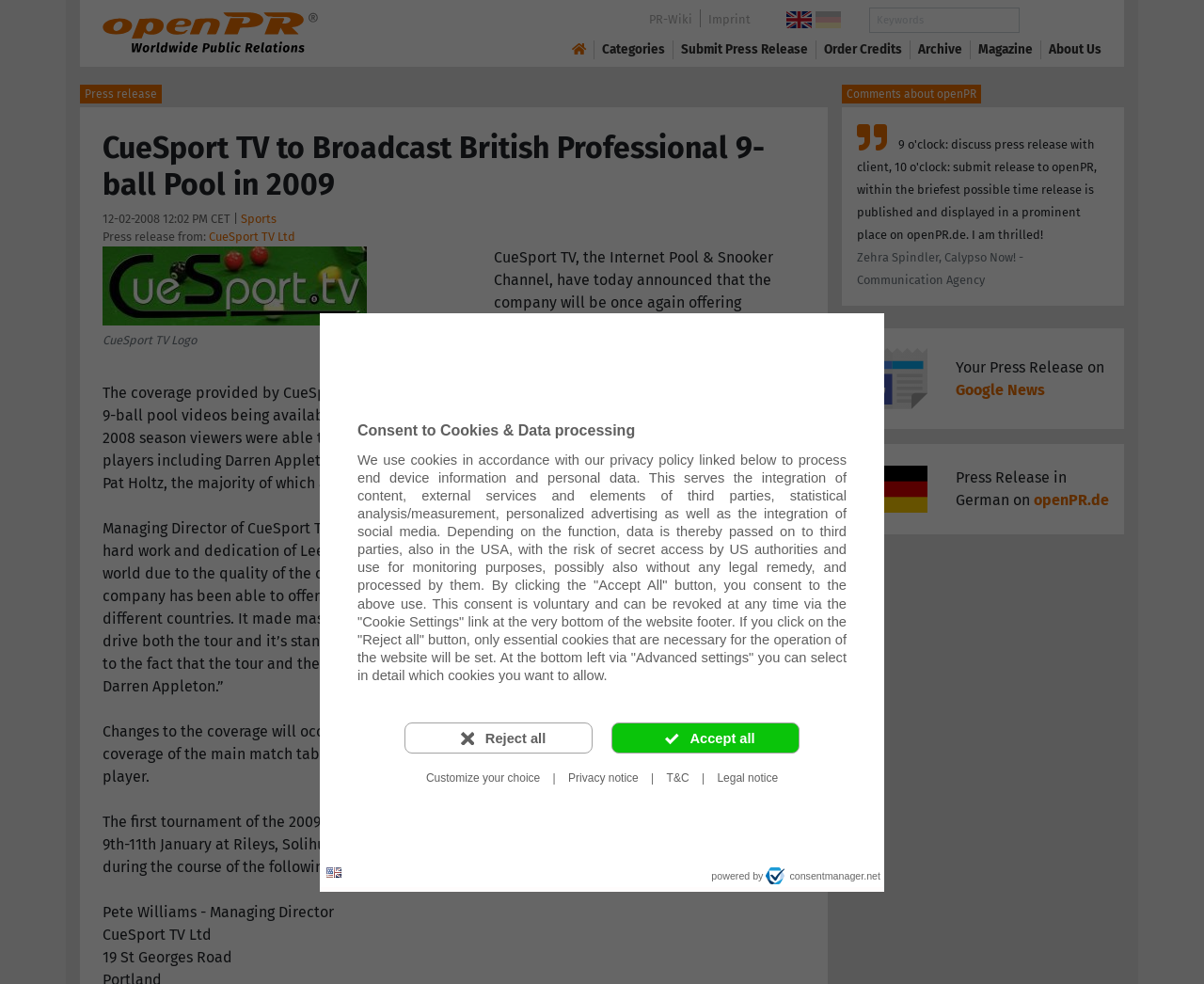Given the element description "About Us", identify the bounding box of the corresponding UI element.

[0.871, 0.041, 0.915, 0.06]